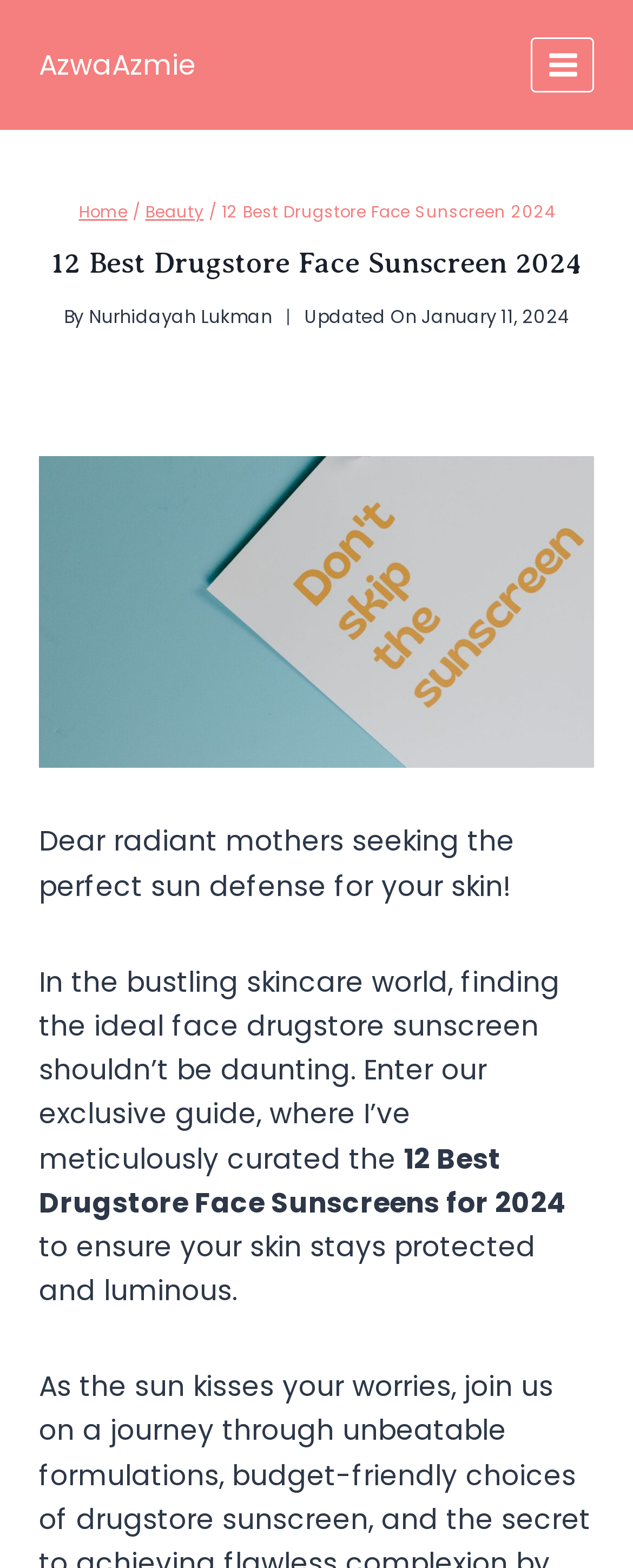What is the category of the article?
Please give a detailed and elaborate answer to the question.

The category of the article is mentioned in the link element with the text 'Beauty' which is part of the breadcrumbs navigation.